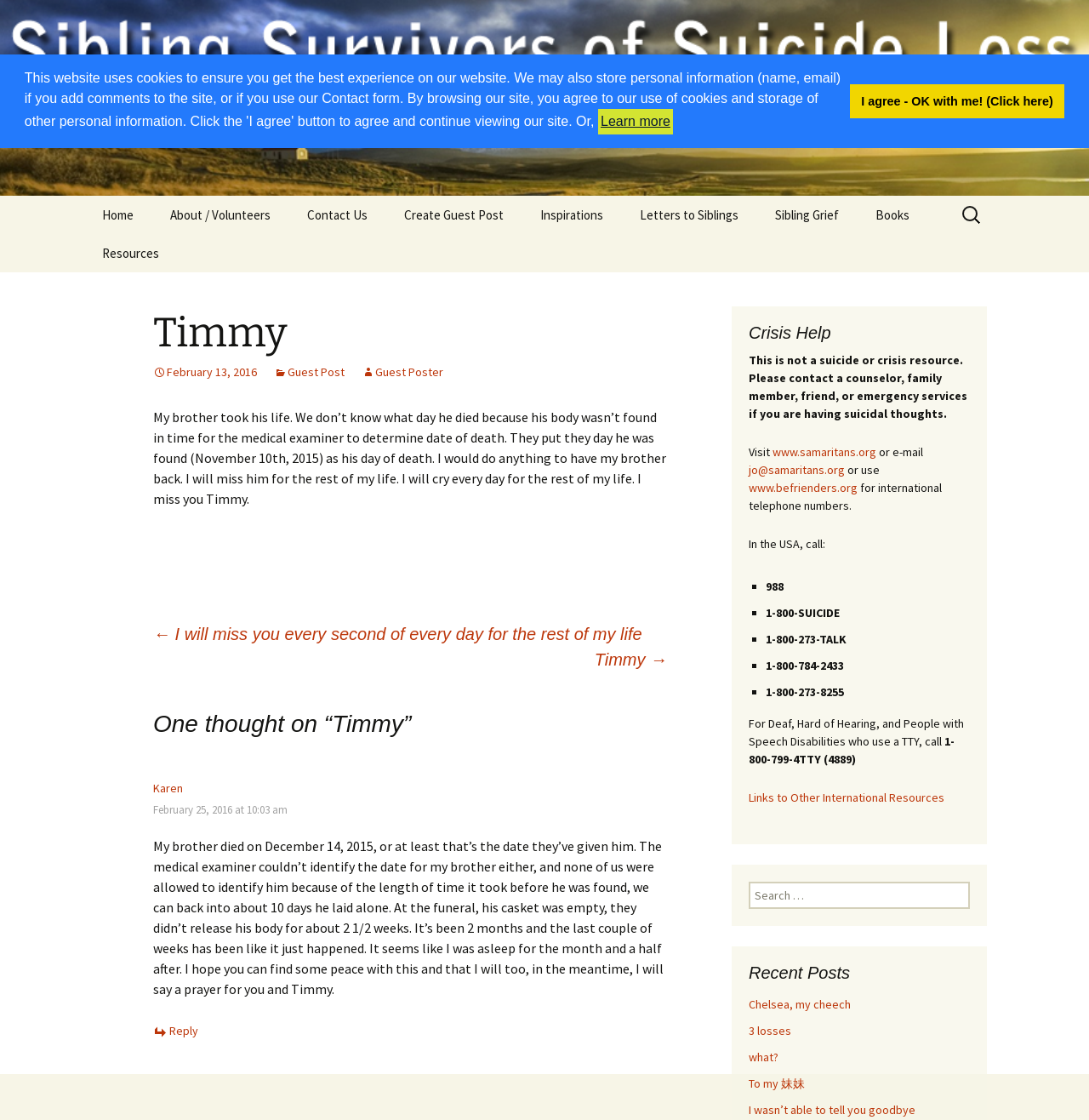Determine the bounding box coordinates of the area to click in order to meet this instruction: "Visit the 'www.samaritans.org' website".

[0.709, 0.397, 0.805, 0.41]